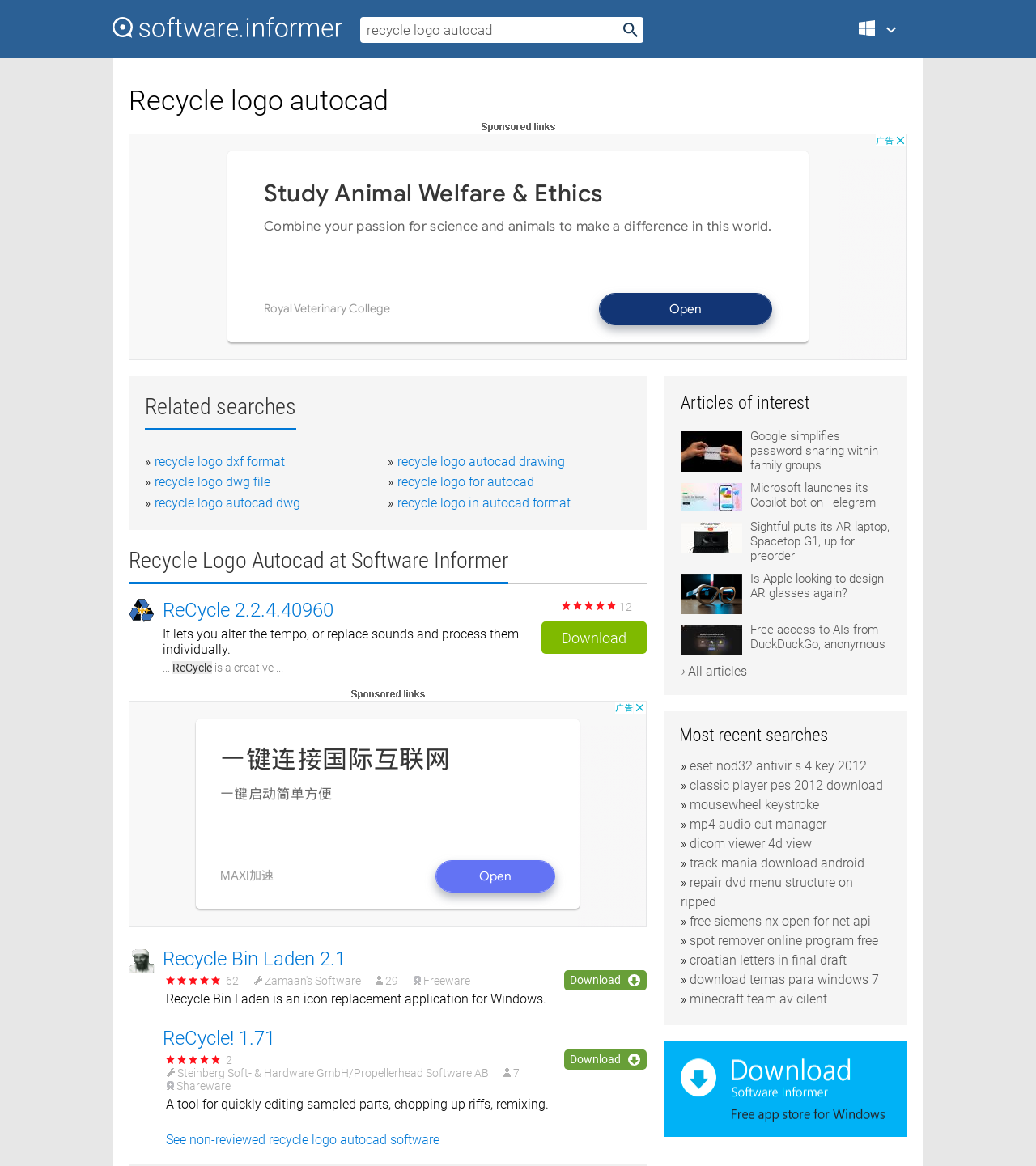Identify and provide the bounding box coordinates of the UI element described: "Windows Mac Windows". The coordinates should be formatted as [left, top, right, bottom], with each number being a float between 0 and 1.

[0.829, 0.017, 0.87, 0.045]